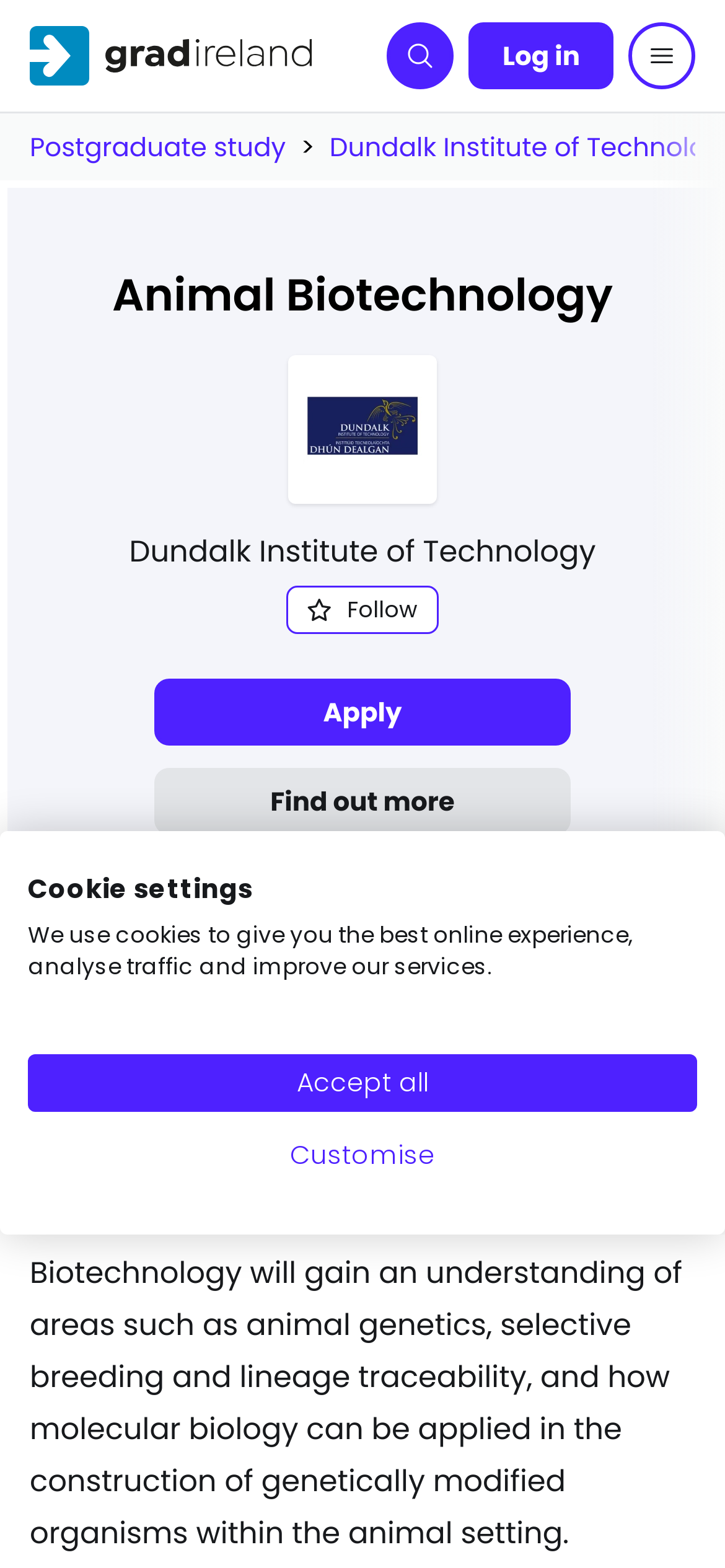Please provide a one-word or phrase answer to the question: 
What is the purpose of the 'Skip to content' button?

To skip to content